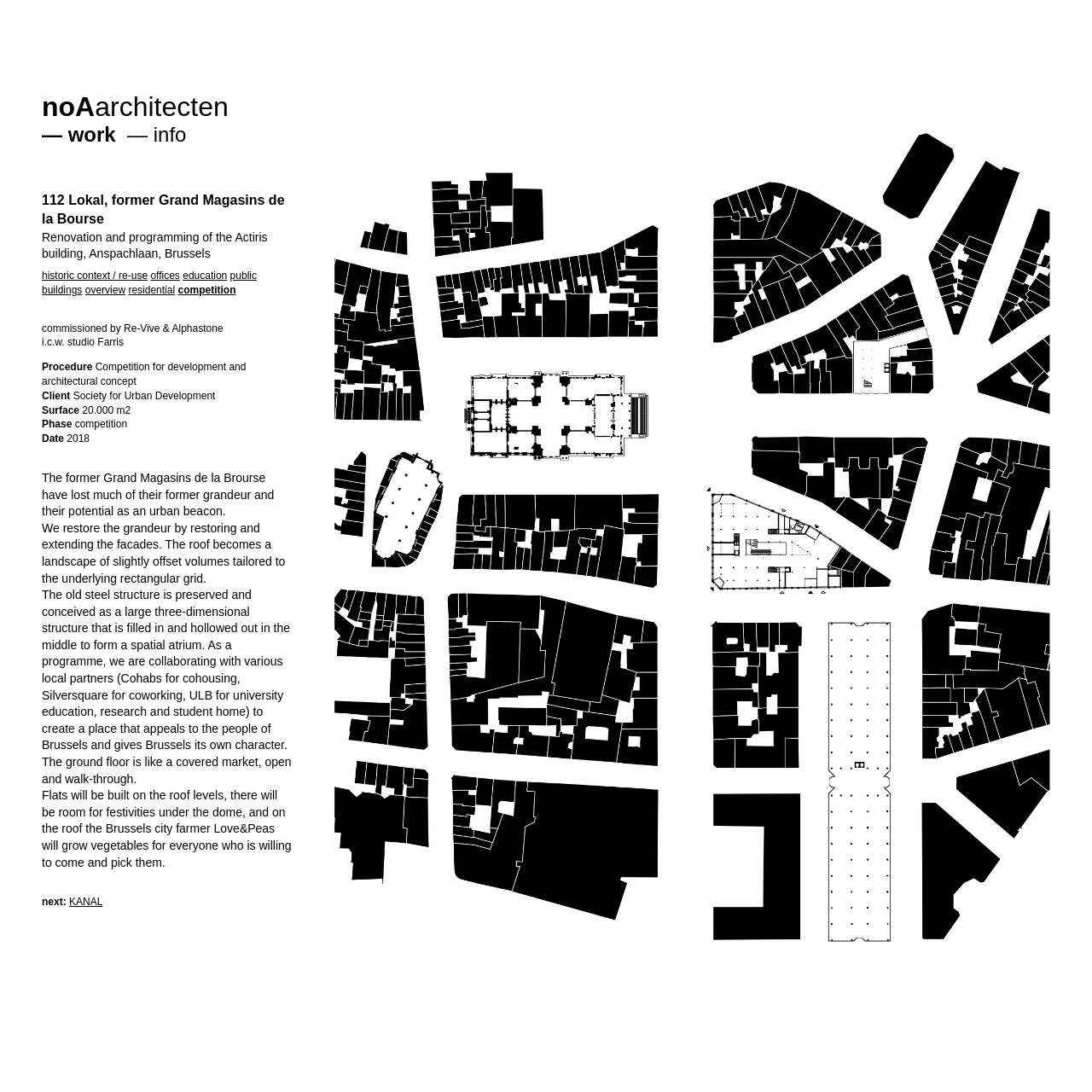Identify the bounding box coordinates of the element that should be clicked to fulfill this task: "read more about the project overview". The coordinates should be provided as four float numbers between 0 and 1, i.e., [left, top, right, bottom].

[0.078, 0.26, 0.115, 0.271]